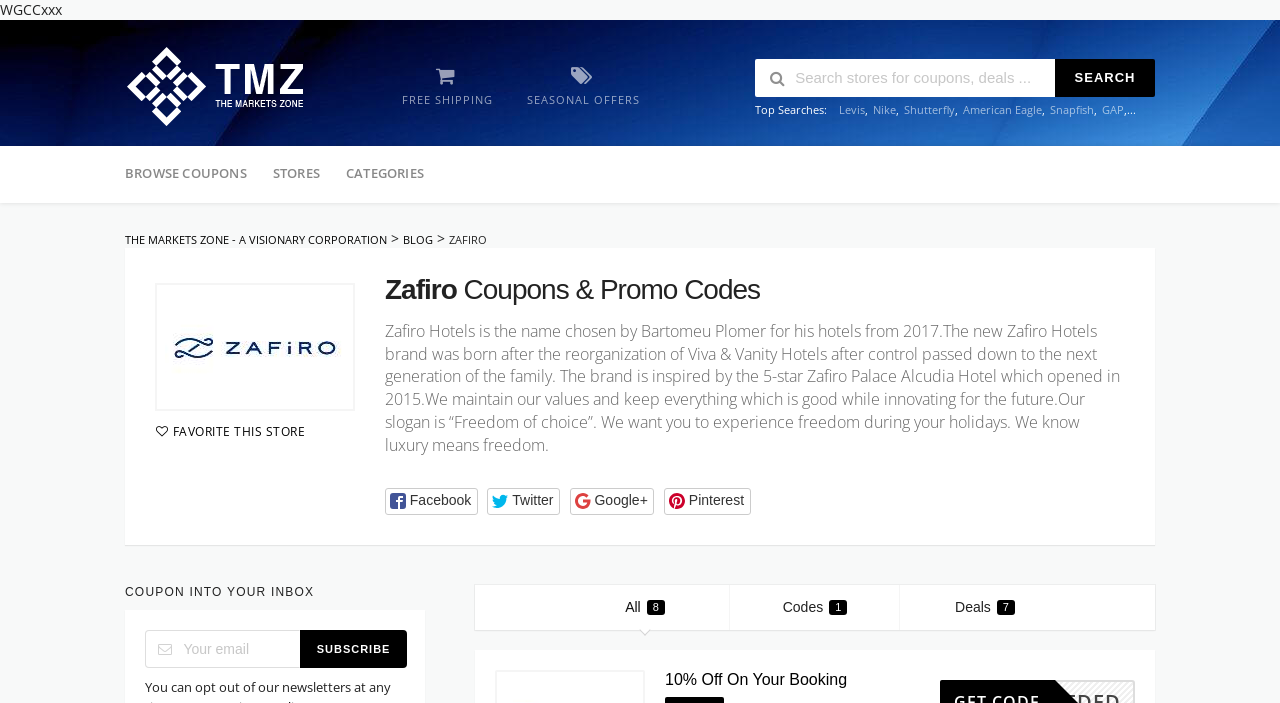Explain the contents of the webpage comprehensively.

The webpage appears to be a corporate website for Zafiro Hotels, with a focus on providing information about the brand and its offerings. At the top of the page, there is a navigation menu with links to various sections, including "The Markets Zone", "Browse Coupons", "Stores", "Categories", and "Blog". Below this menu, there is a prominent link to "Shop Zafiro" and a button to "Favorite this store".

The main content area of the page is divided into two sections. On the left, there is a brief introduction to Zafiro Hotels, including a paragraph of text that describes the brand's history and values. Below this text, there are social media buttons for Facebook, Twitter, Google+, and Pinterest.

On the right side of the page, there is a section dedicated to coupons and promo codes. There are several links to different types of deals, including "All 8", "Codes 1", and "Deals 7". Below these links, there is a heading that reads "10% Off On Your Booking" with a link to redeem the offer.

At the bottom of the page, there is a section titled "COUPON INTO YOUR INBOX" where users can enter their email address to subscribe to a newsletter. There is also a search bar at the top of the page where users can search for coupons and deals.

Throughout the page, there are several images, including a logo for The Markets Zone and icons for the social media buttons. The overall layout of the page is clean and easy to navigate, with clear headings and concise text.